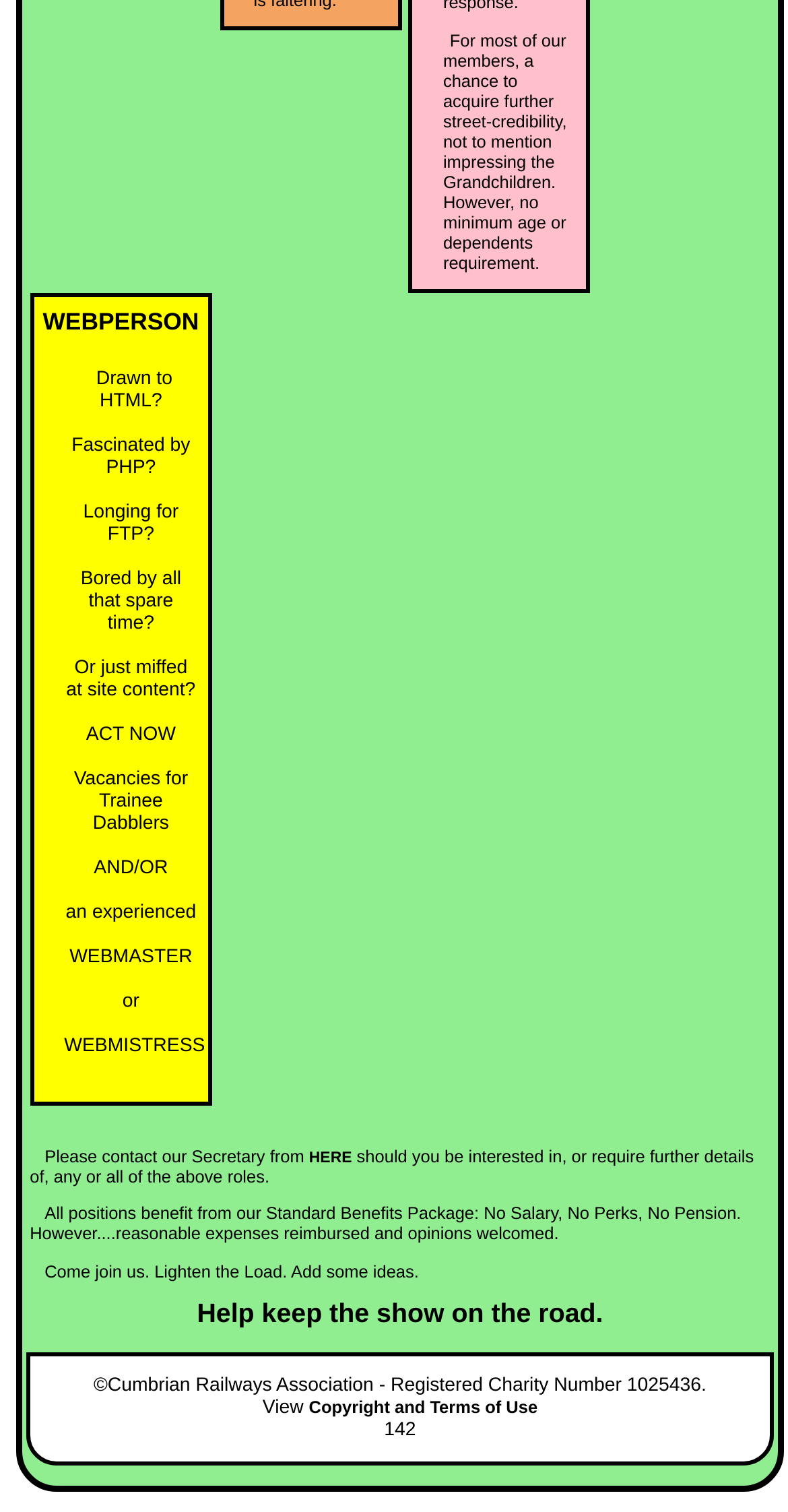What is the organization's charity number?
Refer to the image and provide a thorough answer to the question.

The charity number is mentioned at the bottom of the webpage, in the text '©Cumbrian Railways Association - Registered Charity Number 1025436.'